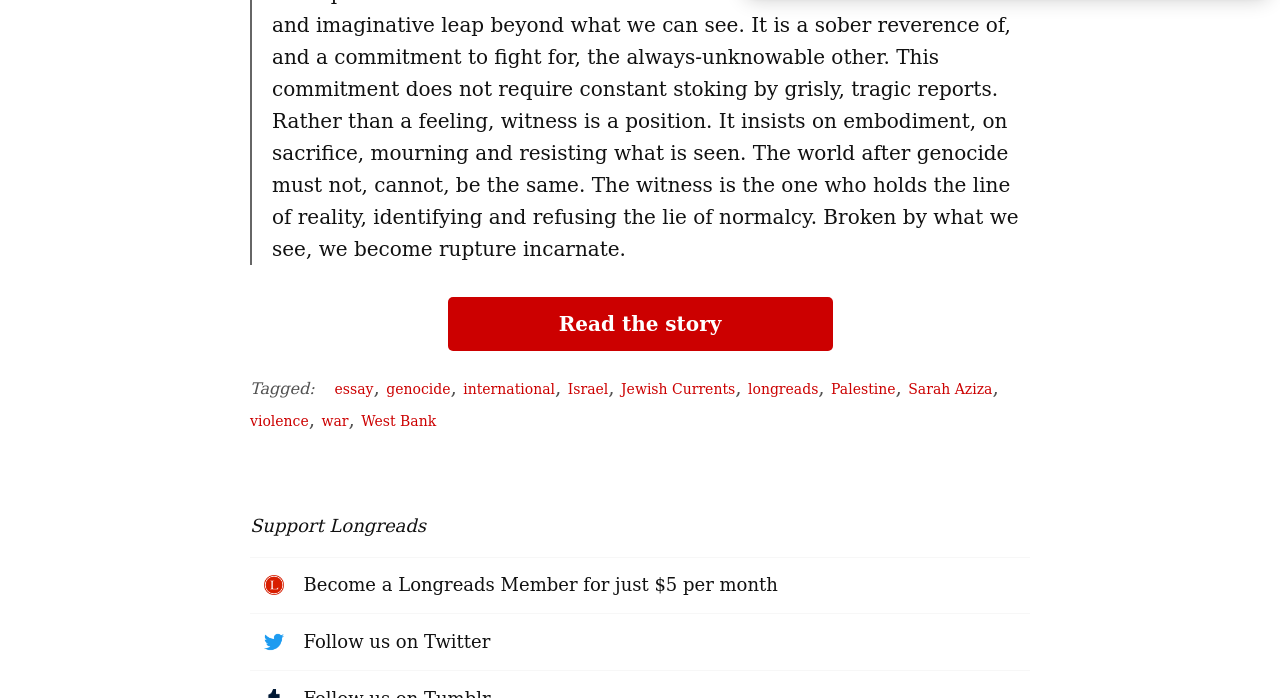What is the text of the heading above the 'Become a Longreads Member' link?
Look at the webpage screenshot and answer the question with a detailed explanation.

I looked at the element with ID 319, which is a heading element. The text of this heading element is 'Support Longreads', which is located above the 'Become a Longreads Member' link.